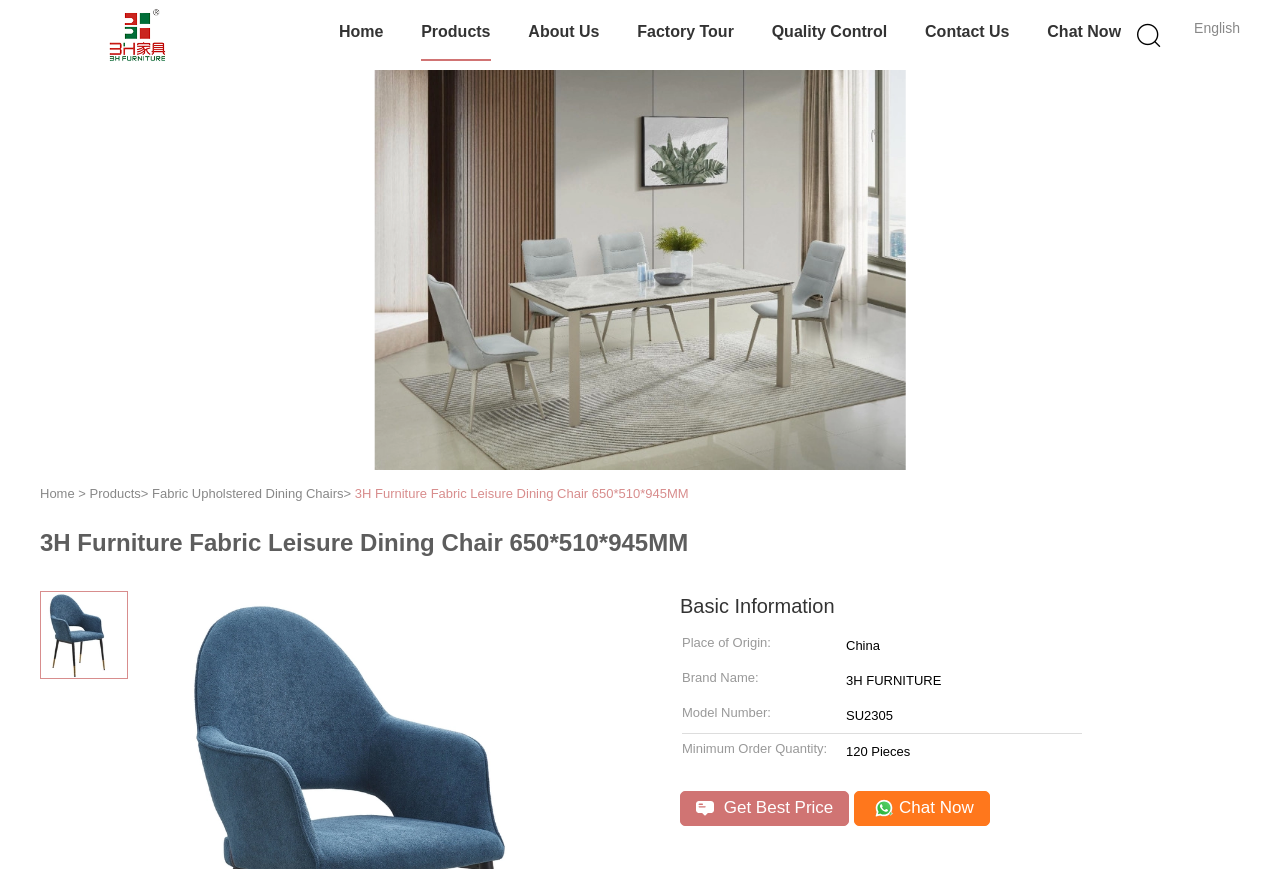Please specify the bounding box coordinates for the clickable region that will help you carry out the instruction: "Get product details".

[0.277, 0.559, 0.538, 0.577]